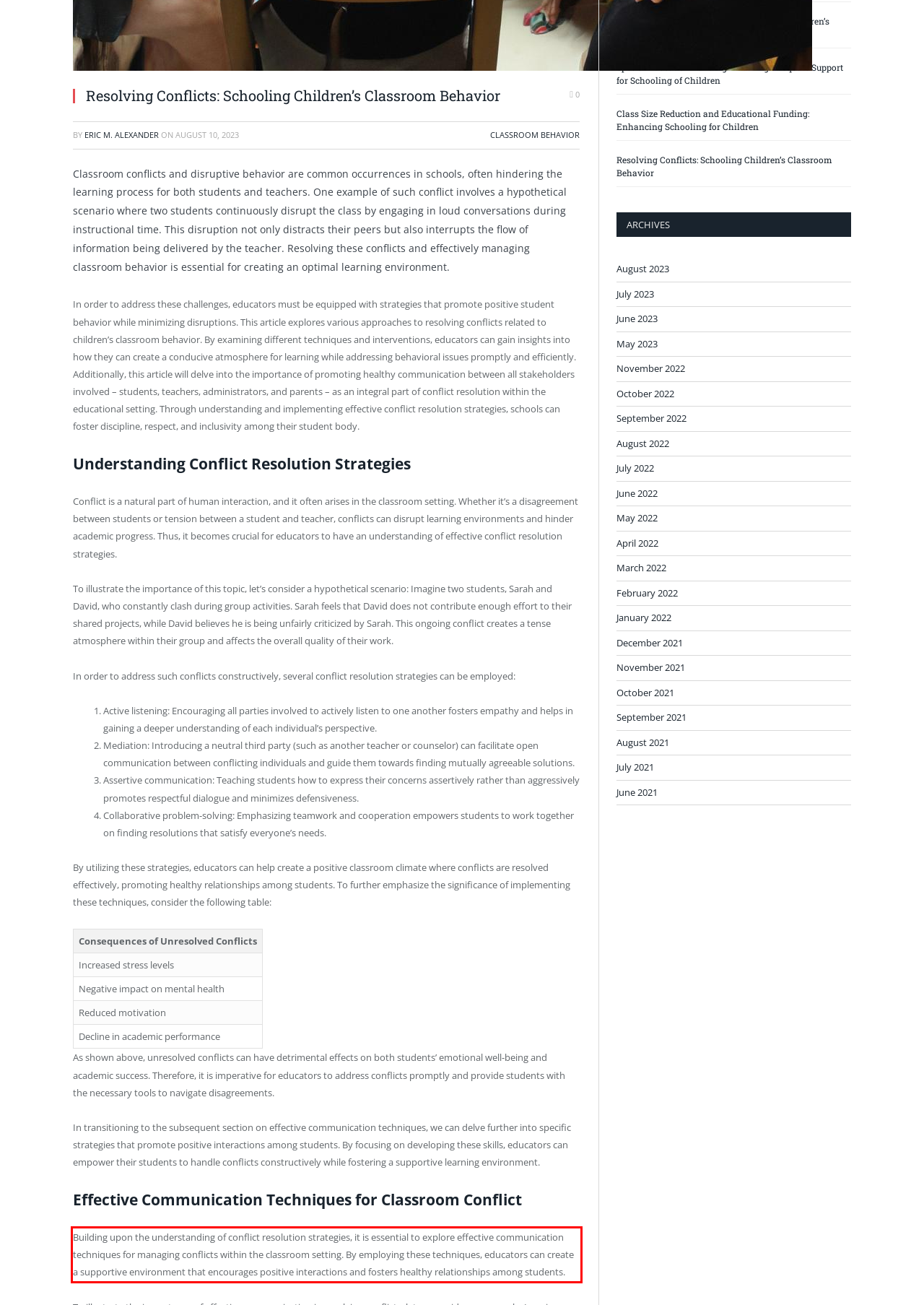Analyze the webpage screenshot and use OCR to recognize the text content in the red bounding box.

Building upon the understanding of conflict resolution strategies, it is essential to explore effective communication techniques for managing conflicts within the classroom setting. By employing these techniques, educators can create a supportive environment that encourages positive interactions and fosters healthy relationships among students.